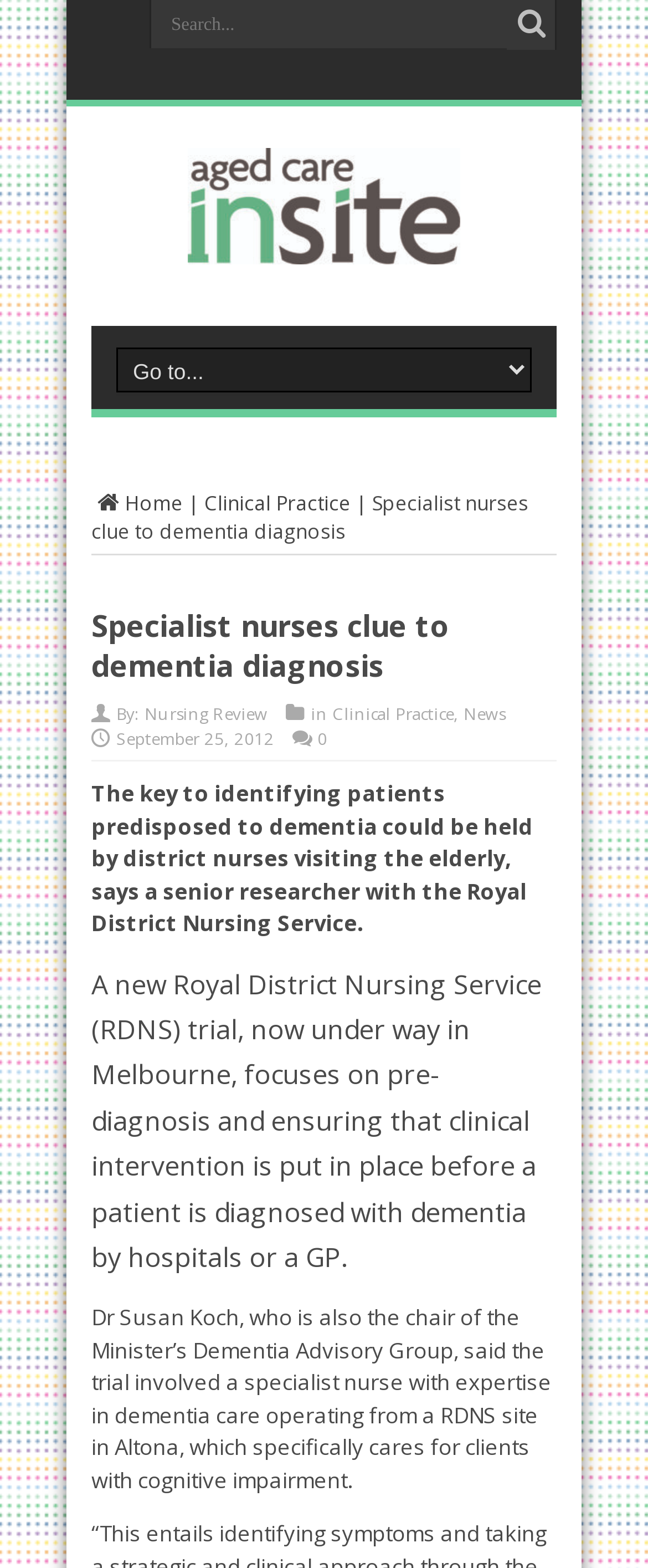Provide a thorough description of the webpage's content and layout.

The webpage is about an article titled "Specialist nurses clue to dementia diagnosis" on the Aged Care Insite website. At the top right corner, there is a search bar with a magnifying glass icon and a placeholder text "Search...". Below the search bar, the website's logo "Aged Care Insite" is displayed with a link to the homepage.

The main content of the webpage is divided into sections. The first section has a heading with the article title, followed by a brief description of the article's author and publication date. The article's content is then divided into paragraphs, with the first paragraph explaining how district nurses can identify patients predisposed to dementia. The second paragraph describes a trial by the Royal District Nursing Service (RDNS) in Melbourne, focusing on pre-diagnosis and clinical intervention before a patient is diagnosed with dementia. The third paragraph quotes Dr. Susan Koch, chair of the Minister's Dementia Advisory Group, discussing the trial's details.

On the top left corner, there is a navigation menu with links to "Home", "Clinical Practice", and "News". A combobox is also present, but its contents are not specified.